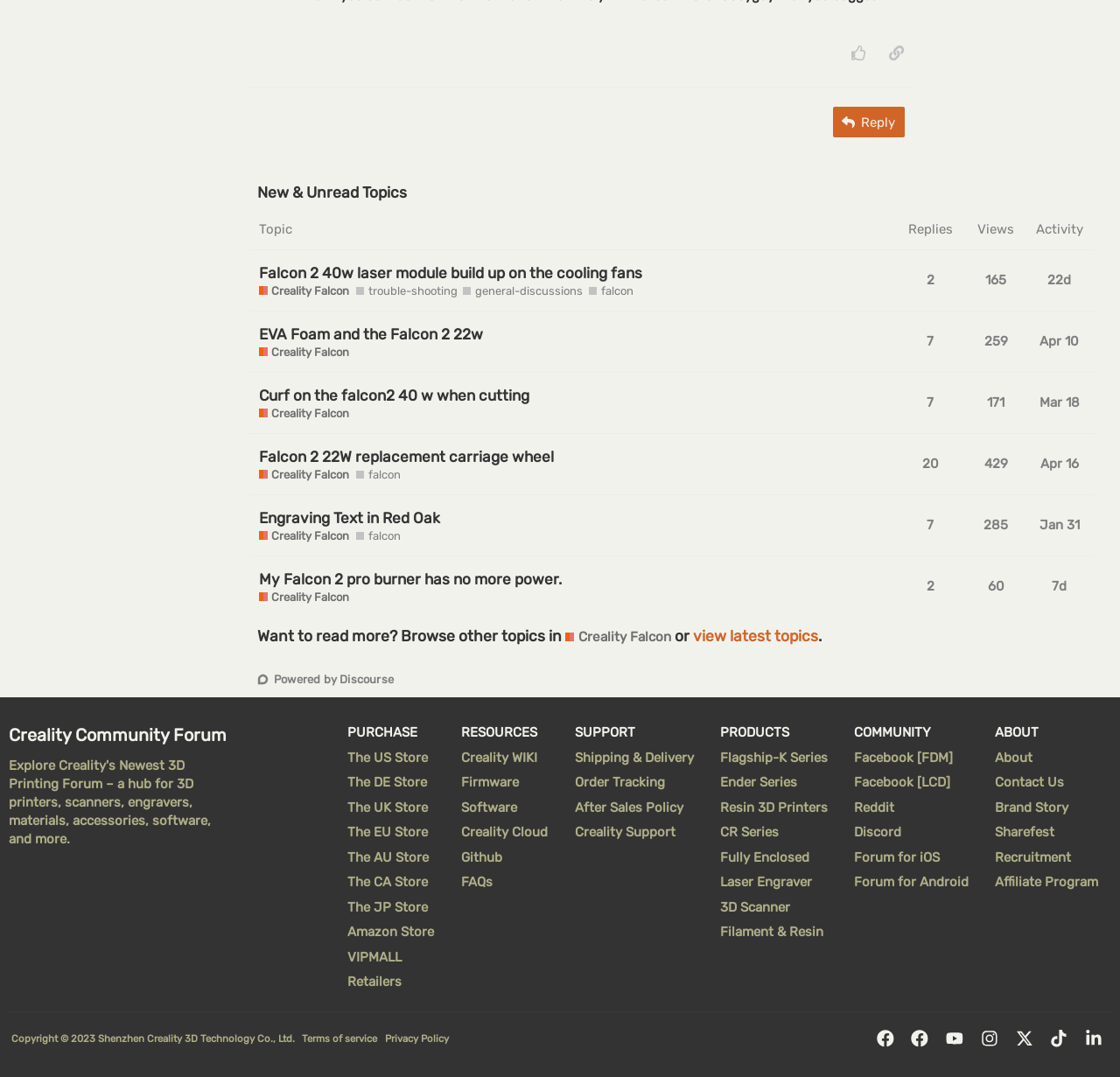Pinpoint the bounding box coordinates of the area that must be clicked to complete this instruction: "View topic 'EVA Foam and the Falcon 2 22w'".

[0.223, 0.289, 0.801, 0.346]